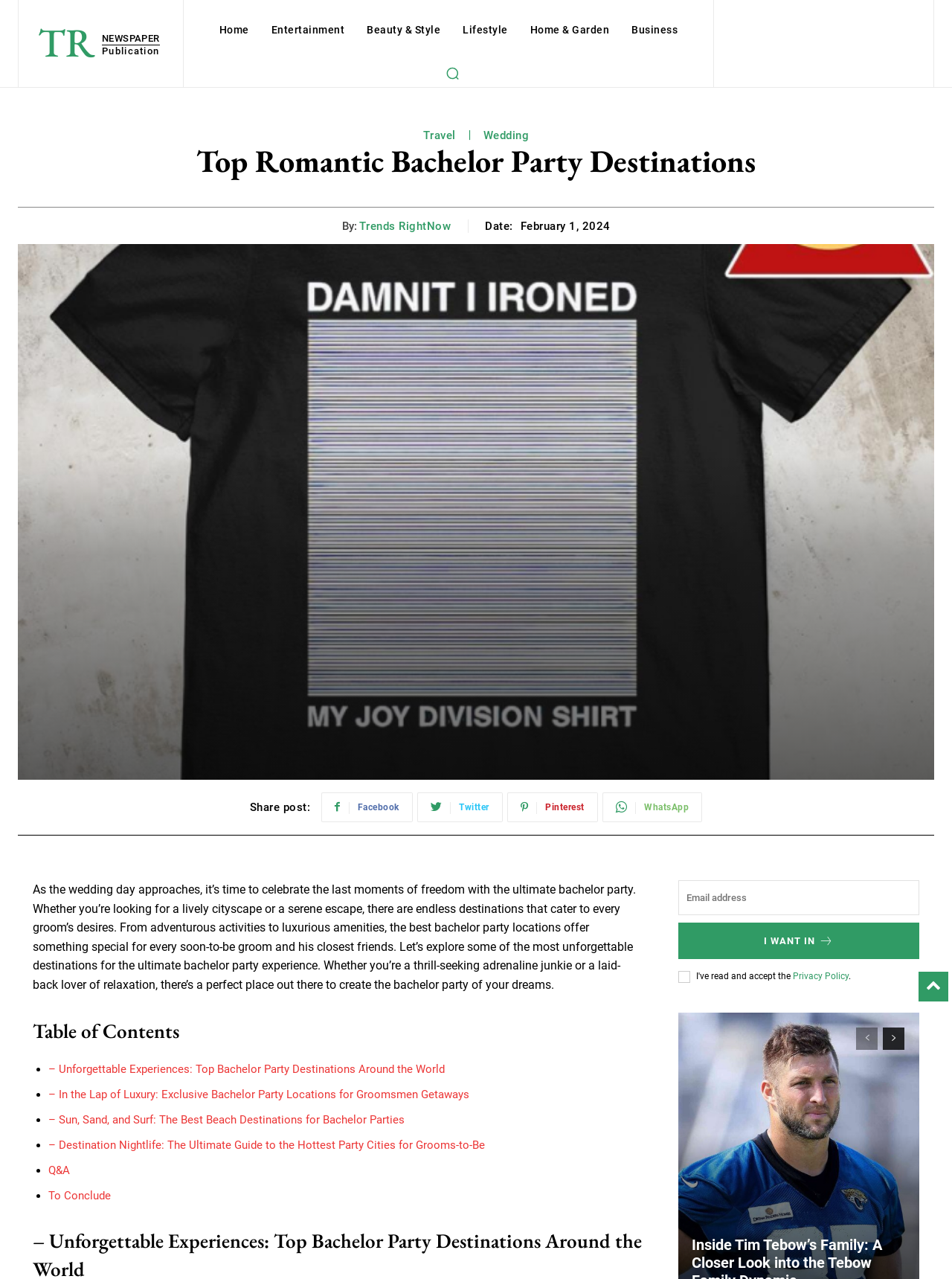Please identify the bounding box coordinates of the element on the webpage that should be clicked to follow this instruction: "Search for something". The bounding box coordinates should be given as four float numbers between 0 and 1, formatted as [left, top, right, bottom].

[0.46, 0.046, 0.49, 0.068]